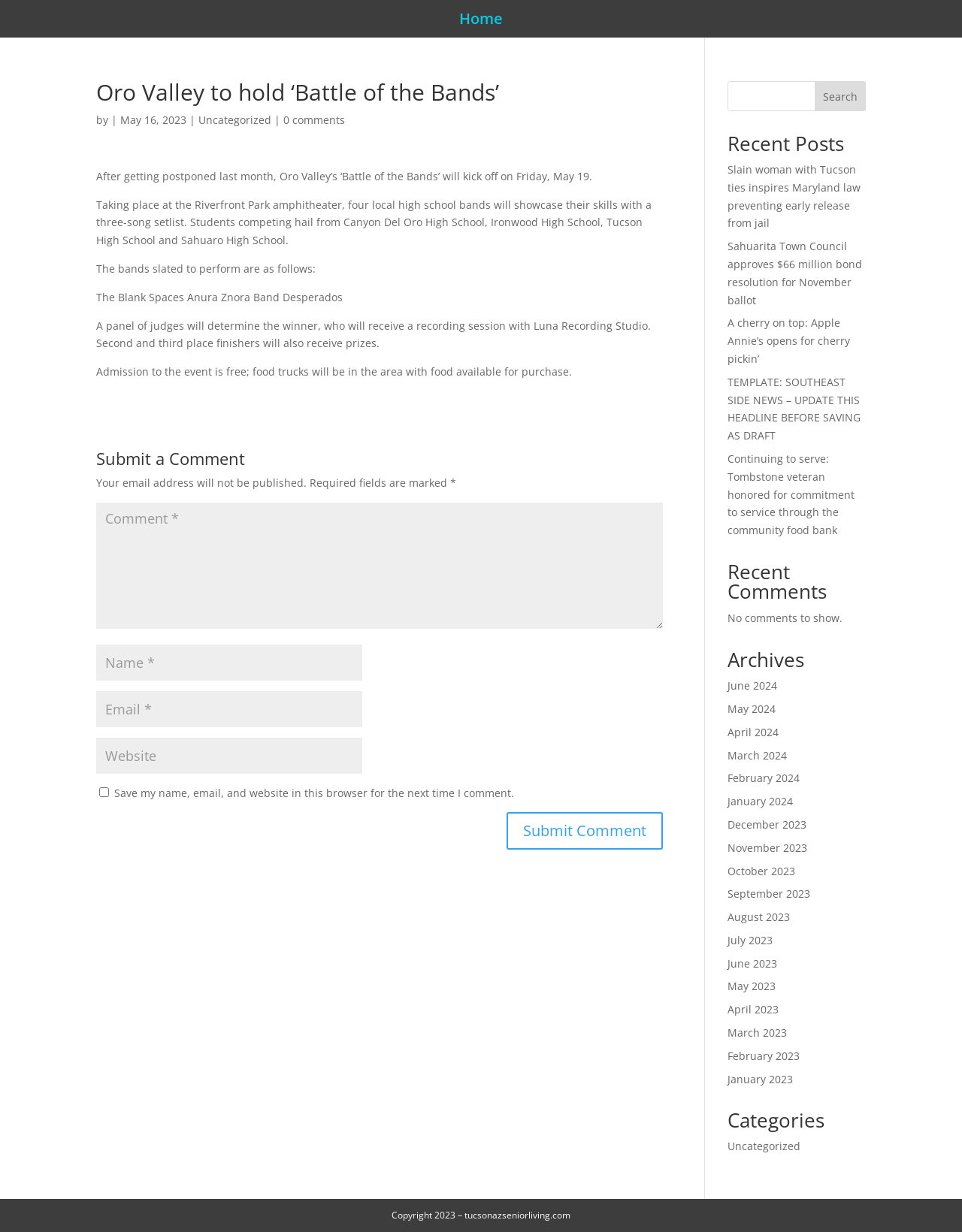Provide the bounding box coordinates for the area that should be clicked to complete the instruction: "Search for something".

[0.756, 0.066, 0.9, 0.09]